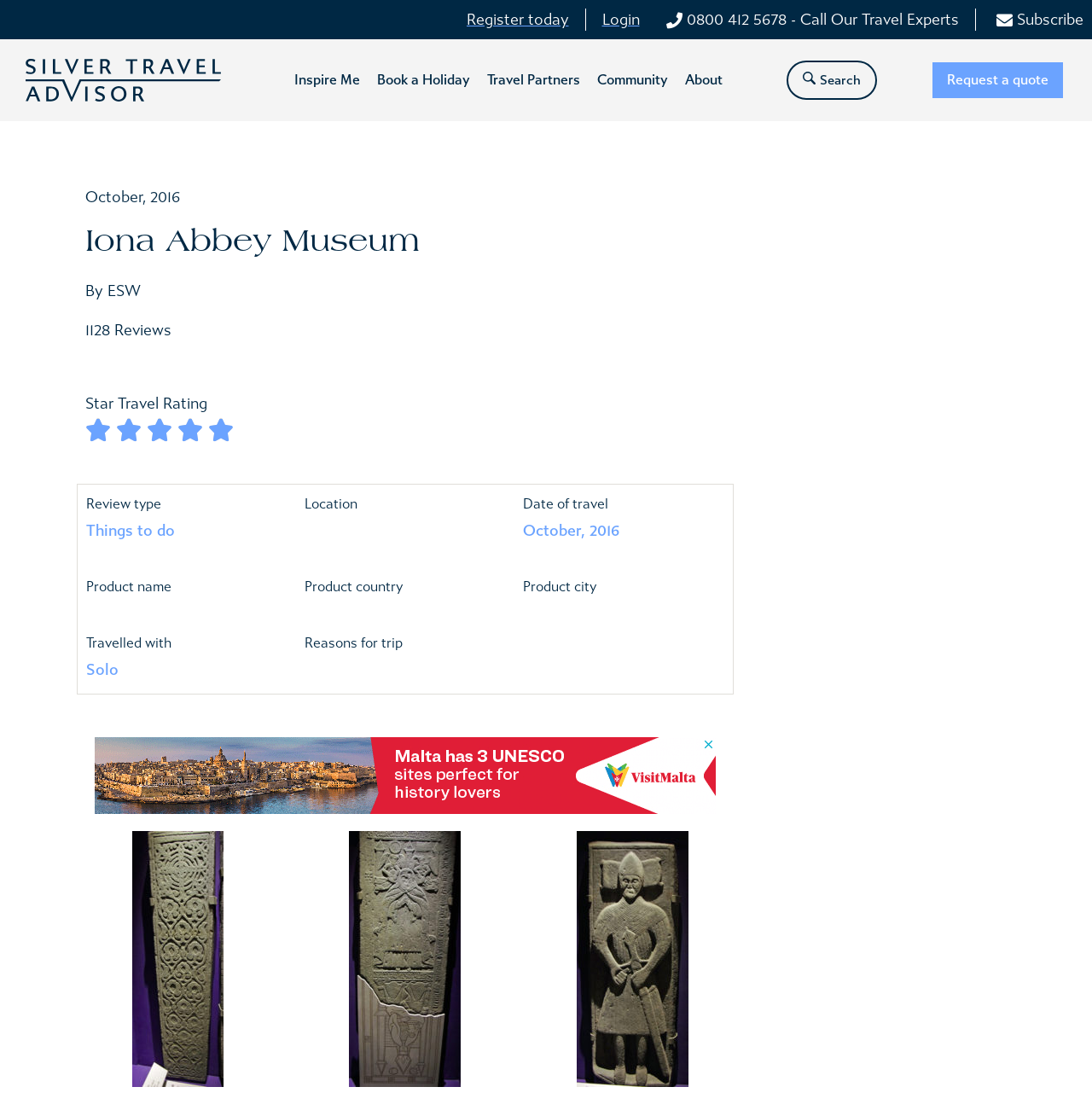Convey a detailed summary of the webpage, mentioning all key elements.

The webpage is about Iona Abbey Museum, with a focus on travel and tourism. At the top, there are four links: "Register today", "Login", "0800 412 5678 - Call Our Travel Experts", and "Subscribe", aligned horizontally across the page. Below these links, there is a navigation menu with five main categories: "Inspire Me", "Book a Holiday", "Travel Partners", "Community", and "About", each with a corresponding link.

On the left side of the page, there is a section with a heading "Iona Abbey Museum" and some metadata, including the author "By ESW", the number of reviews "1128 Reviews", and a star travel rating of "5/5". Below this section, there are several headings, including "Review type", "Things to do", "Location", "Date of travel", "Product name", "Product country", "Product city", "Travelled with", "Solo", and "Reasons for trip".

On the right side of the page, there is a search bar with a magnifying glass icon. Below the search bar, there is a link "Request a quote". Further down, there is an advertisement iframe.

The page also features three figures, each containing a link, arranged horizontally across the bottom of the page. These figures may be images or icons related to travel or tourism.